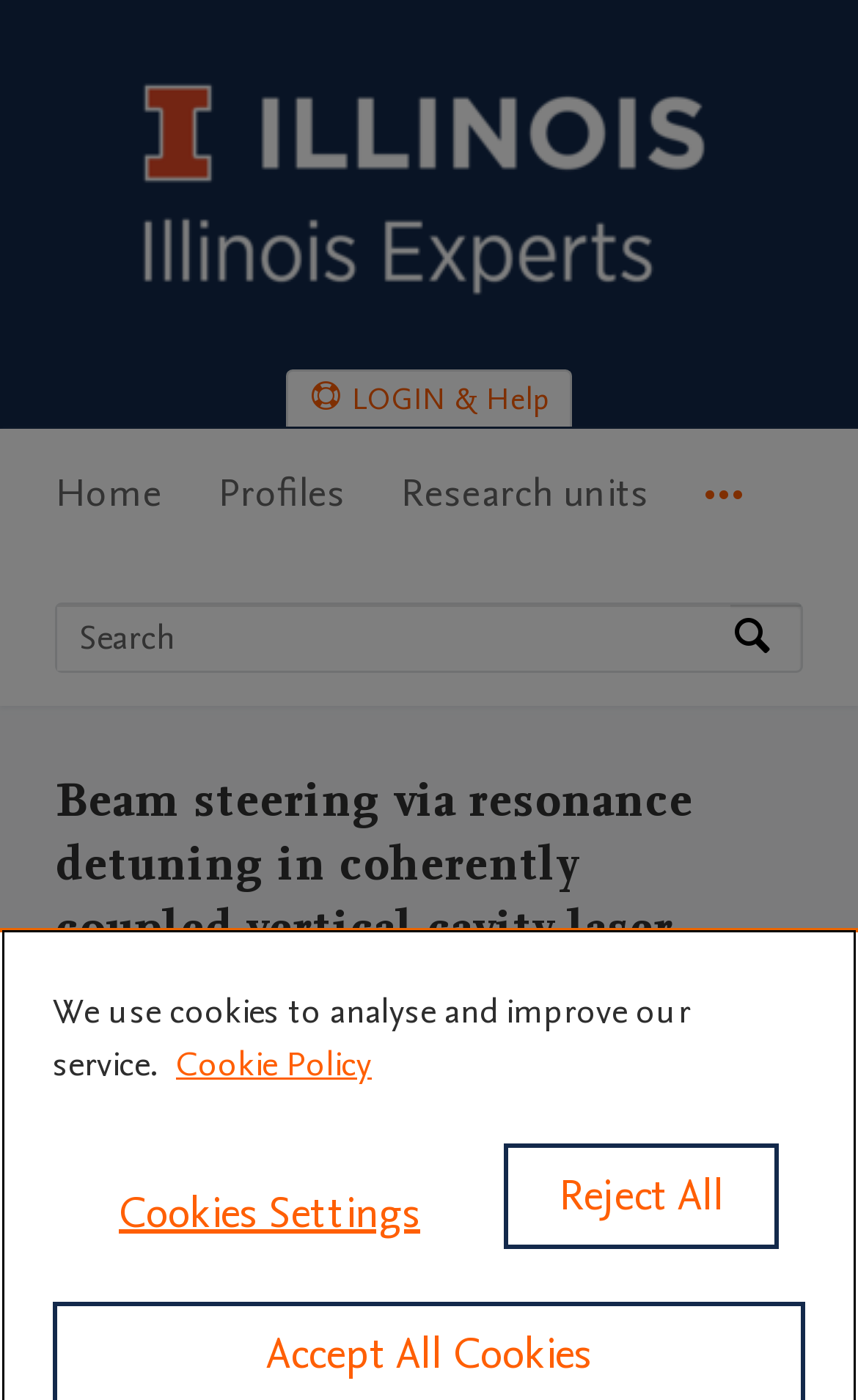Please find the bounding box coordinates of the element that must be clicked to perform the given instruction: "Click on University of Illinois Urbana-Champaign Home". The coordinates should be four float numbers from 0 to 1, i.e., [left, top, right, bottom].

[0.144, 0.198, 0.856, 0.232]